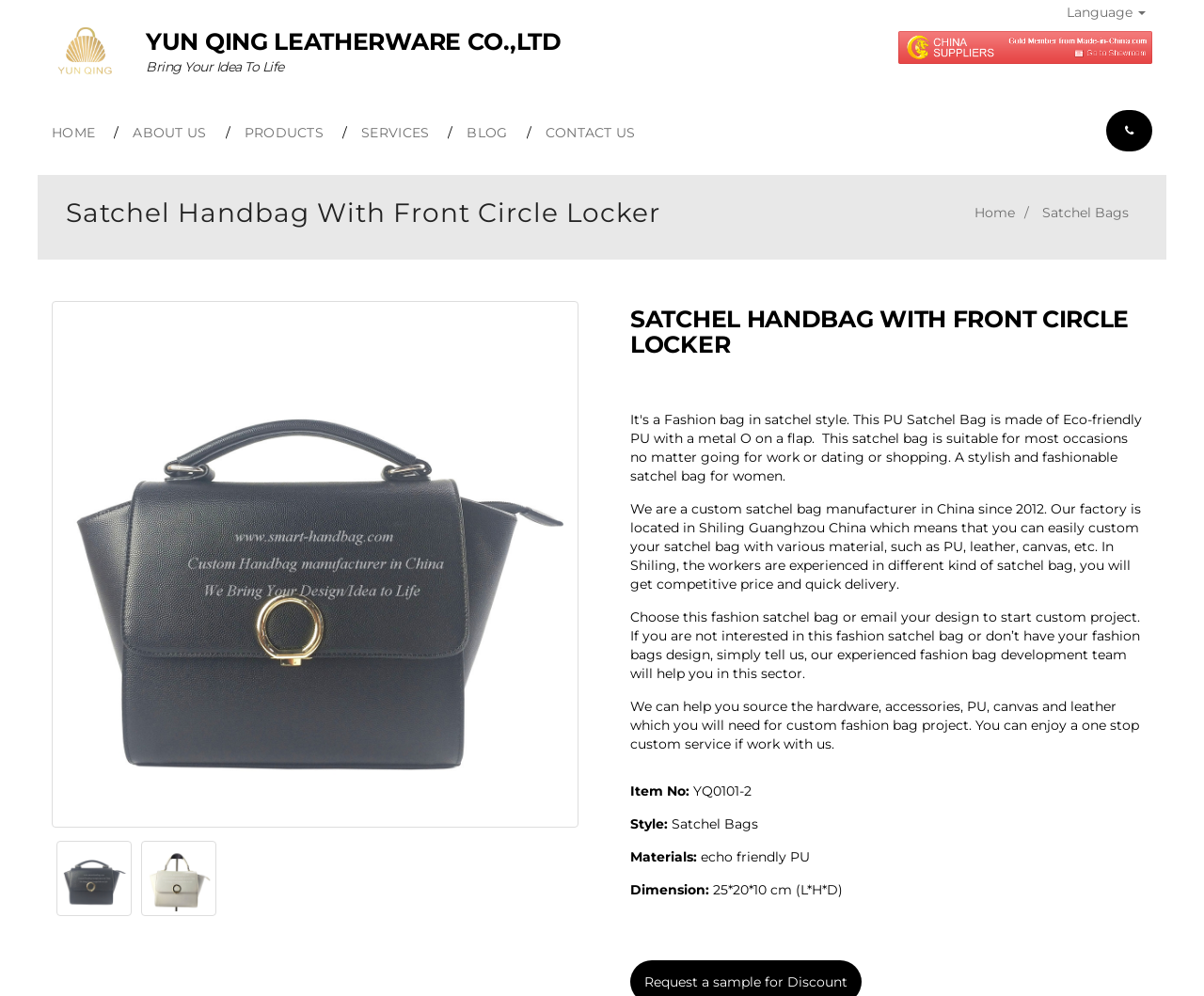Pinpoint the bounding box coordinates of the element to be clicked to execute the instruction: "Click the Mondaq homepage link".

None